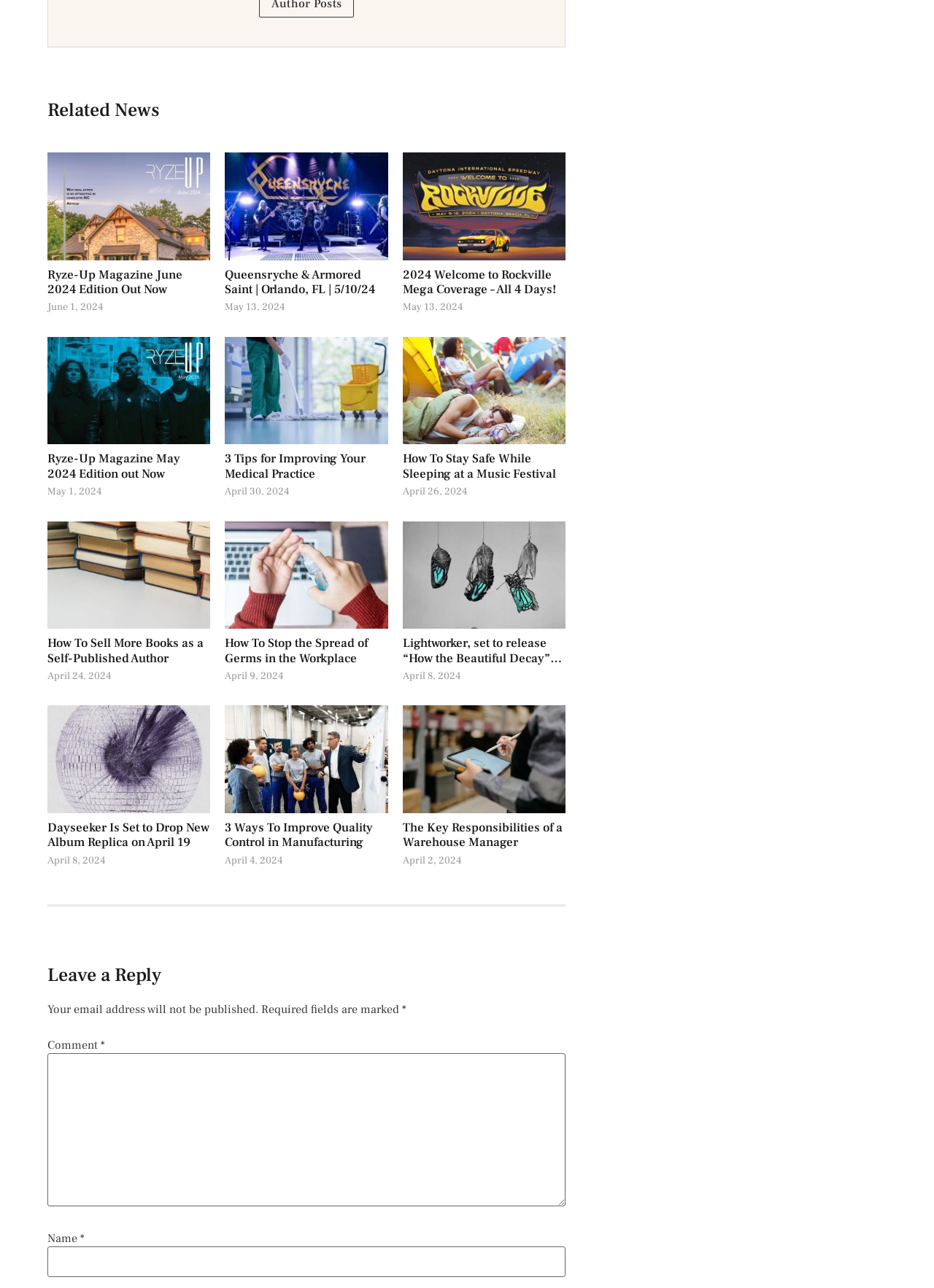Please identify the bounding box coordinates of the element that needs to be clicked to execute the following command: "Click on the 'Dayseeker Band' link". Provide the bounding box using four float numbers between 0 and 1, formatted as [left, top, right, bottom].

[0.051, 0.548, 0.225, 0.631]